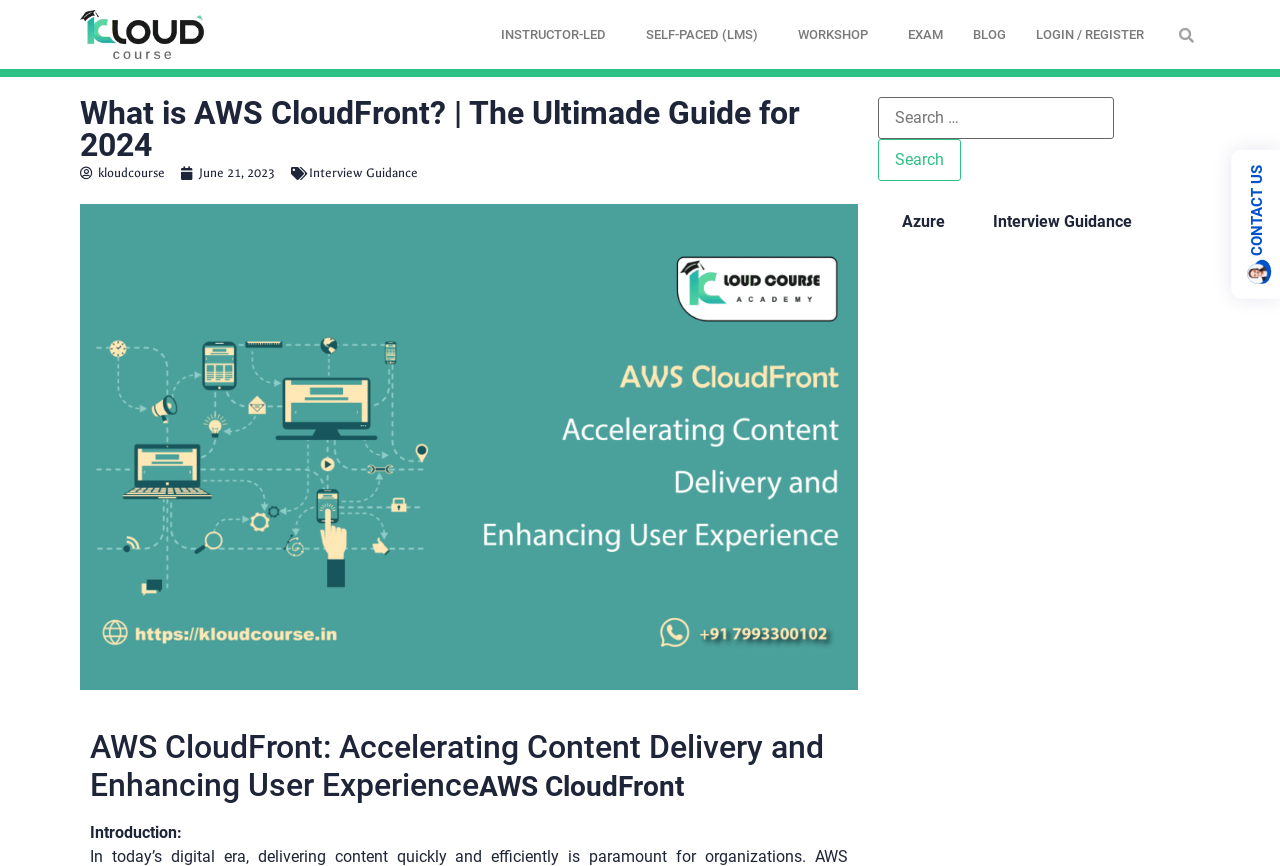Answer the question using only one word or a concise phrase: What is the topic of the article?

AWS CloudFront